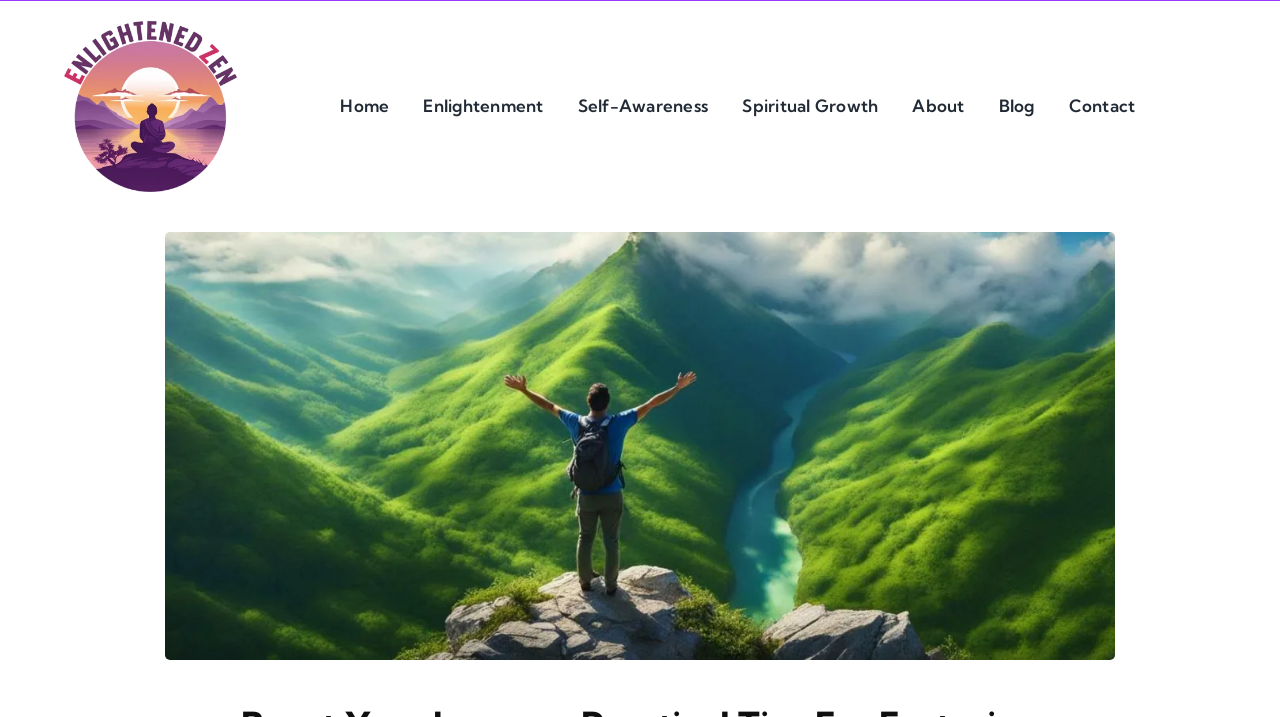Please find the bounding box coordinates of the element that must be clicked to perform the given instruction: "Contact us". The coordinates should be four float numbers from 0 to 1, i.e., [left, top, right, bottom].

[0.835, 0.101, 0.887, 0.196]